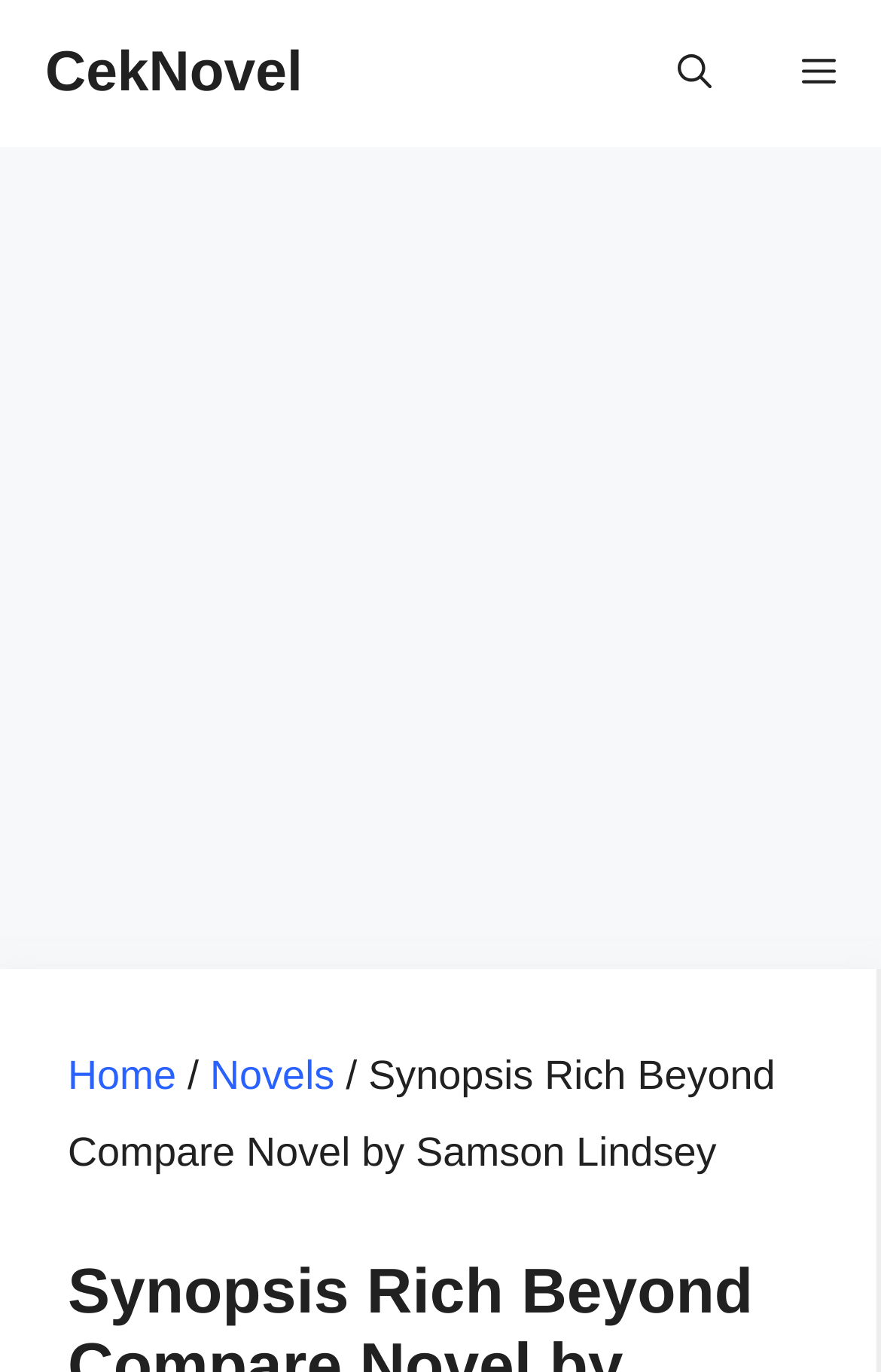Based on the element description: "aria-label="Open Search Bar"", identify the bounding box coordinates for this UI element. The coordinates must be four float numbers between 0 and 1, listed as [left, top, right, bottom].

[0.718, 0.0, 0.859, 0.107]